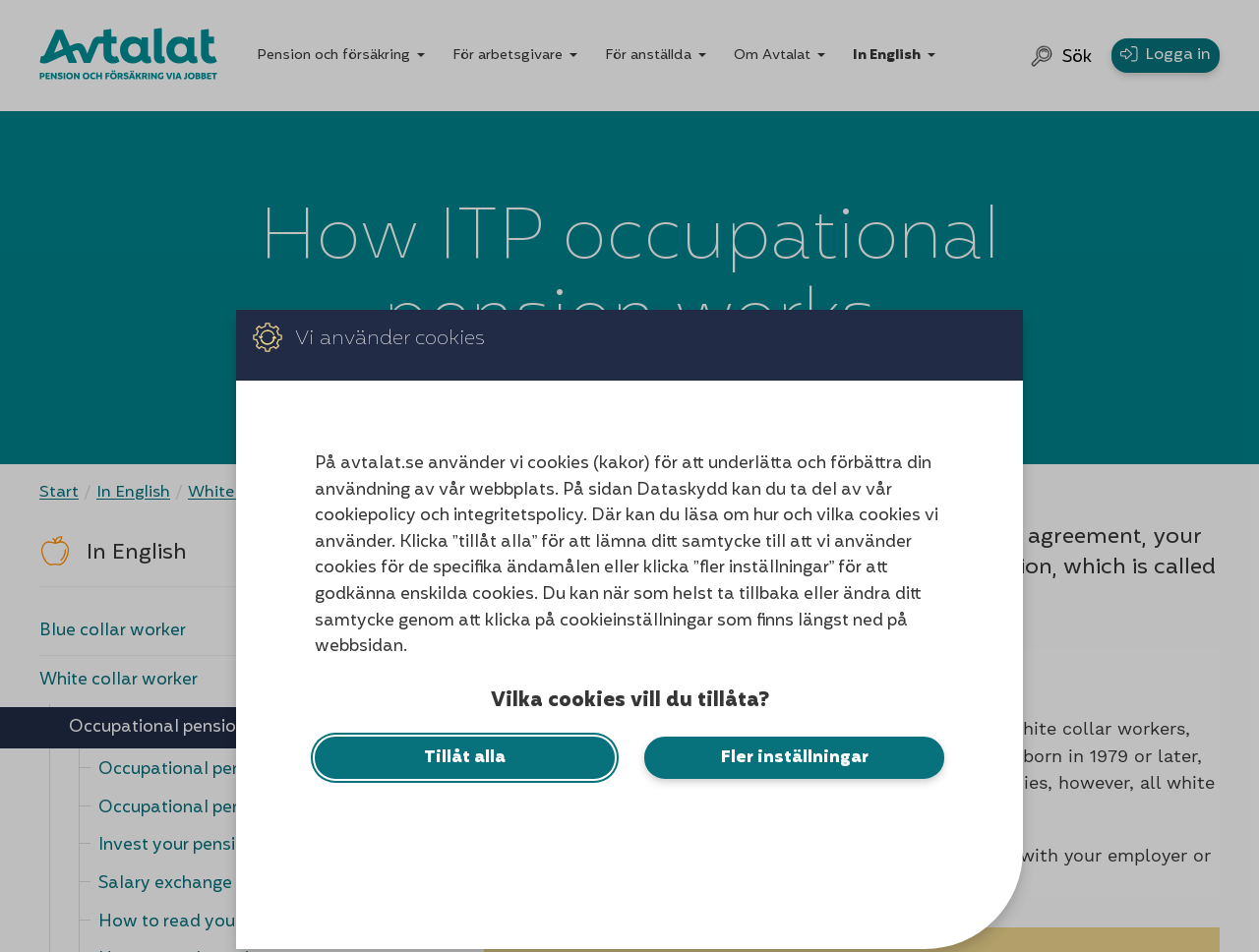Pinpoint the bounding box coordinates of the element to be clicked to execute the instruction: "Click the 'För anställda' button".

[0.48, 0.049, 0.561, 0.069]